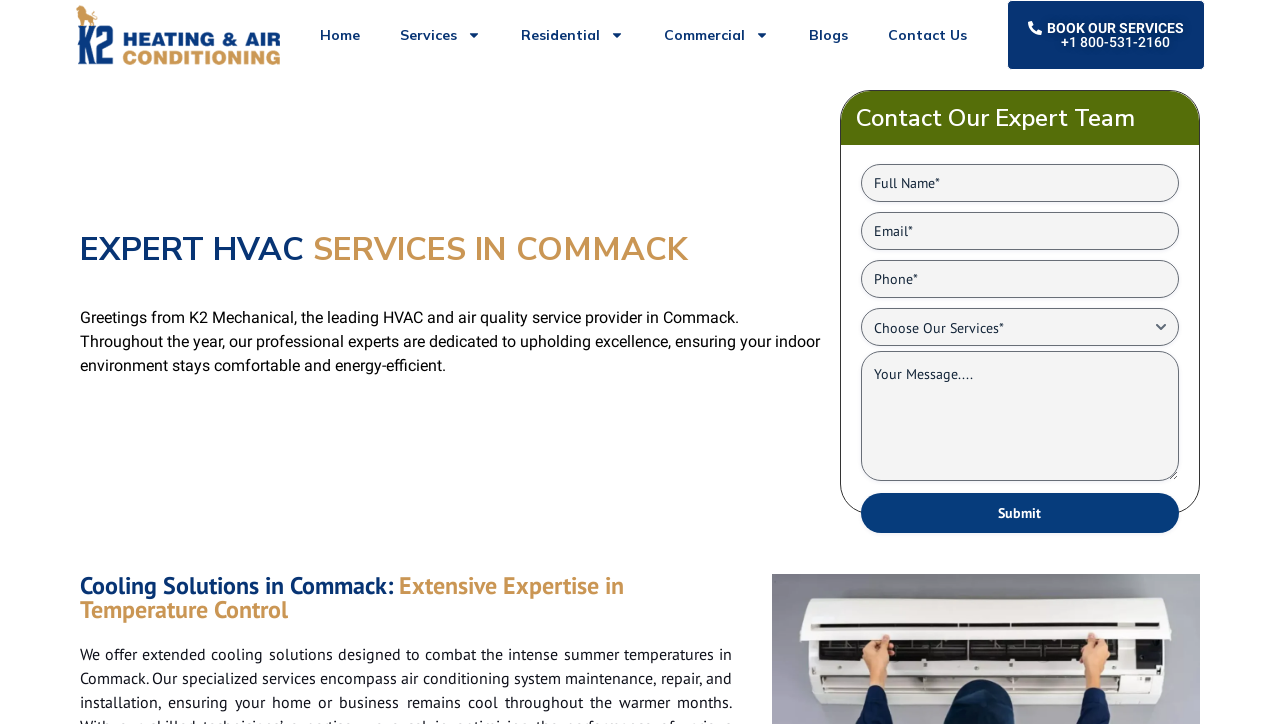How can I contact the company?
Give a thorough and detailed response to the question.

The company provides a contact form on the webpage, which can be used to get in touch with them. The form requires users to fill in their full name, email, phone number, and a message, and then submit it to initiate contact.